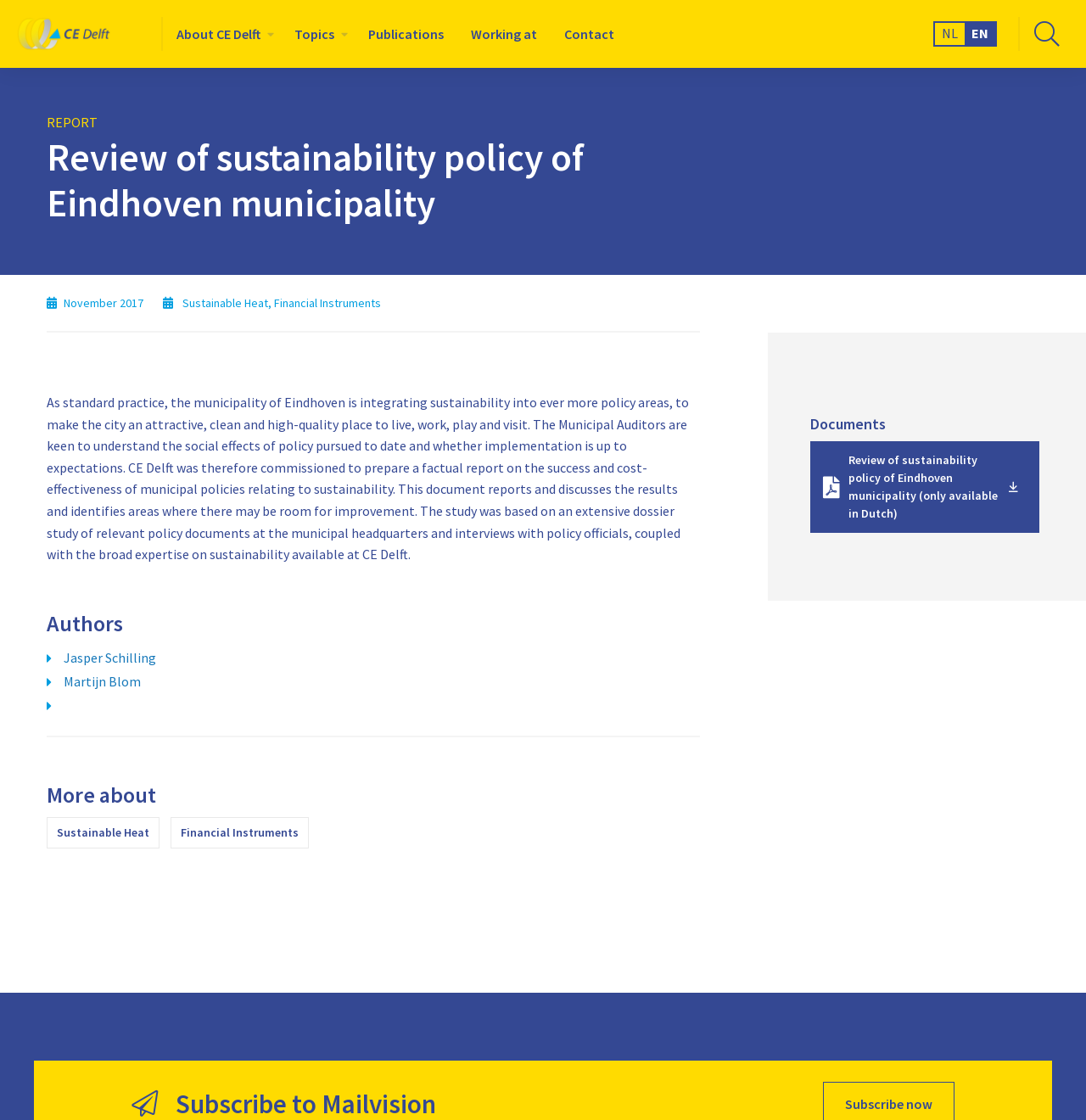Specify the bounding box coordinates of the area to click in order to follow the given instruction: "Switch to Dutch language."

[0.861, 0.021, 0.888, 0.04]